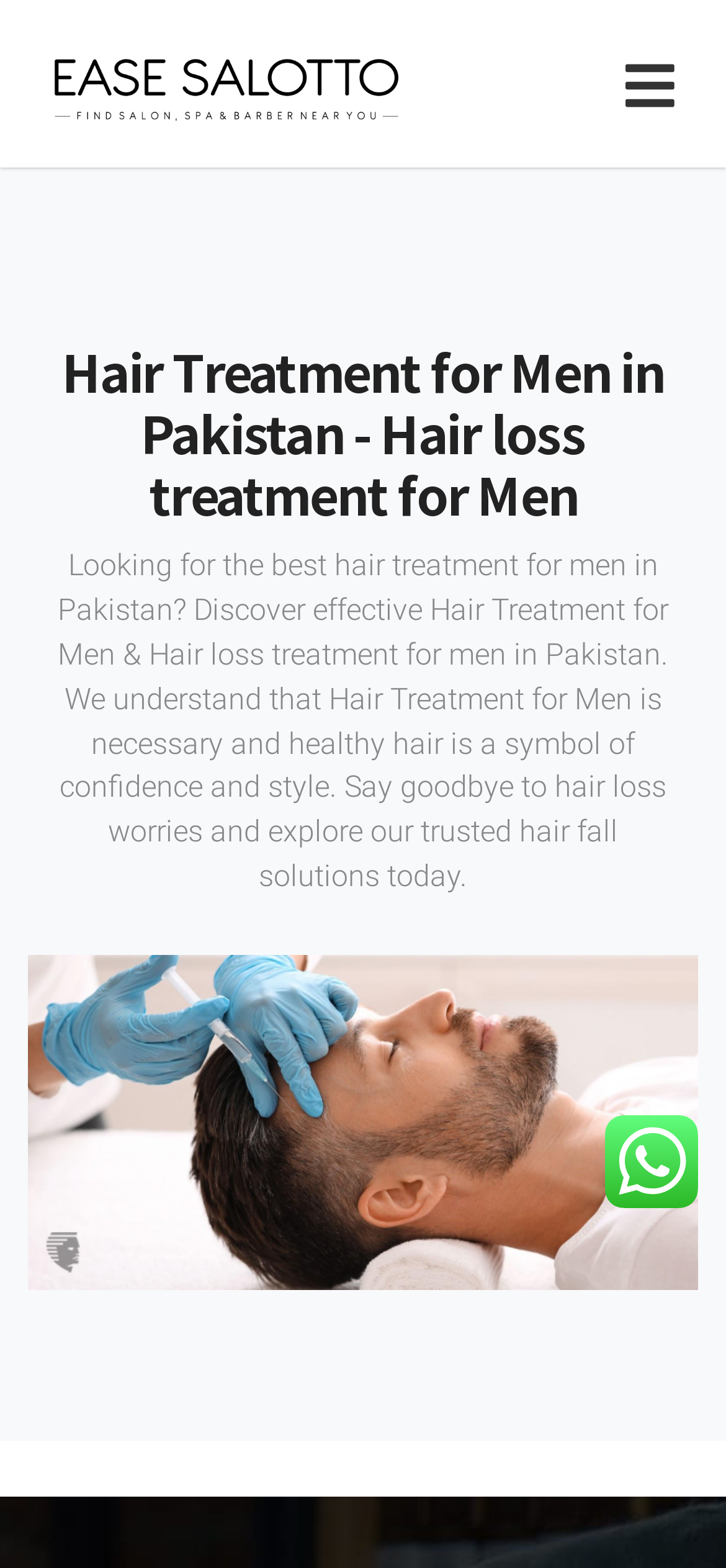What is the position of the toggle navigation button?
Based on the image, answer the question in a detailed manner.

The toggle navigation button has a bounding box with coordinates [0.861, 0.034, 0.949, 0.072], which indicates that it is located at the top right corner of the webpage.